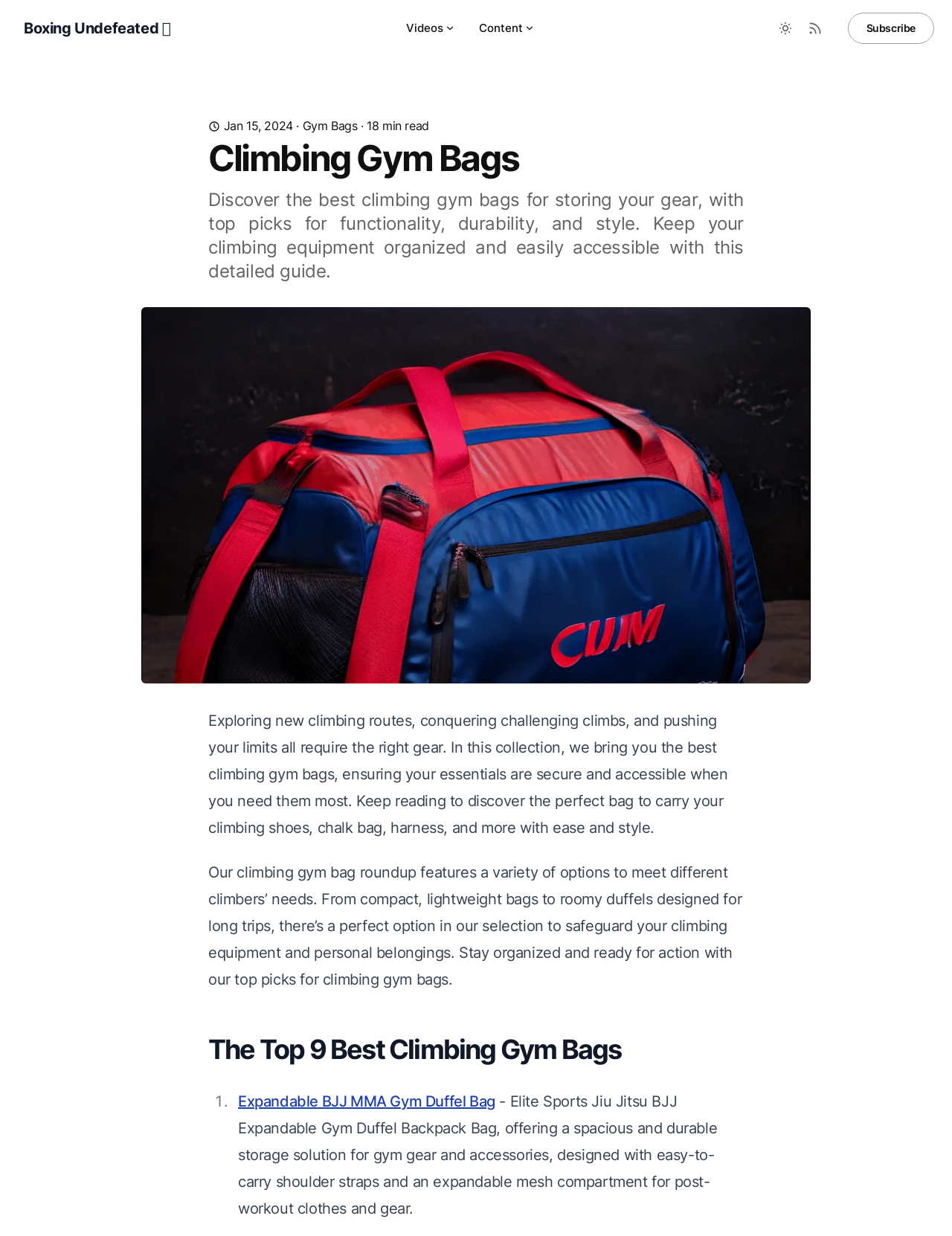What is the benefit of using a climbing gym bag?
Using the image, answer in one word or phrase.

Stay organized